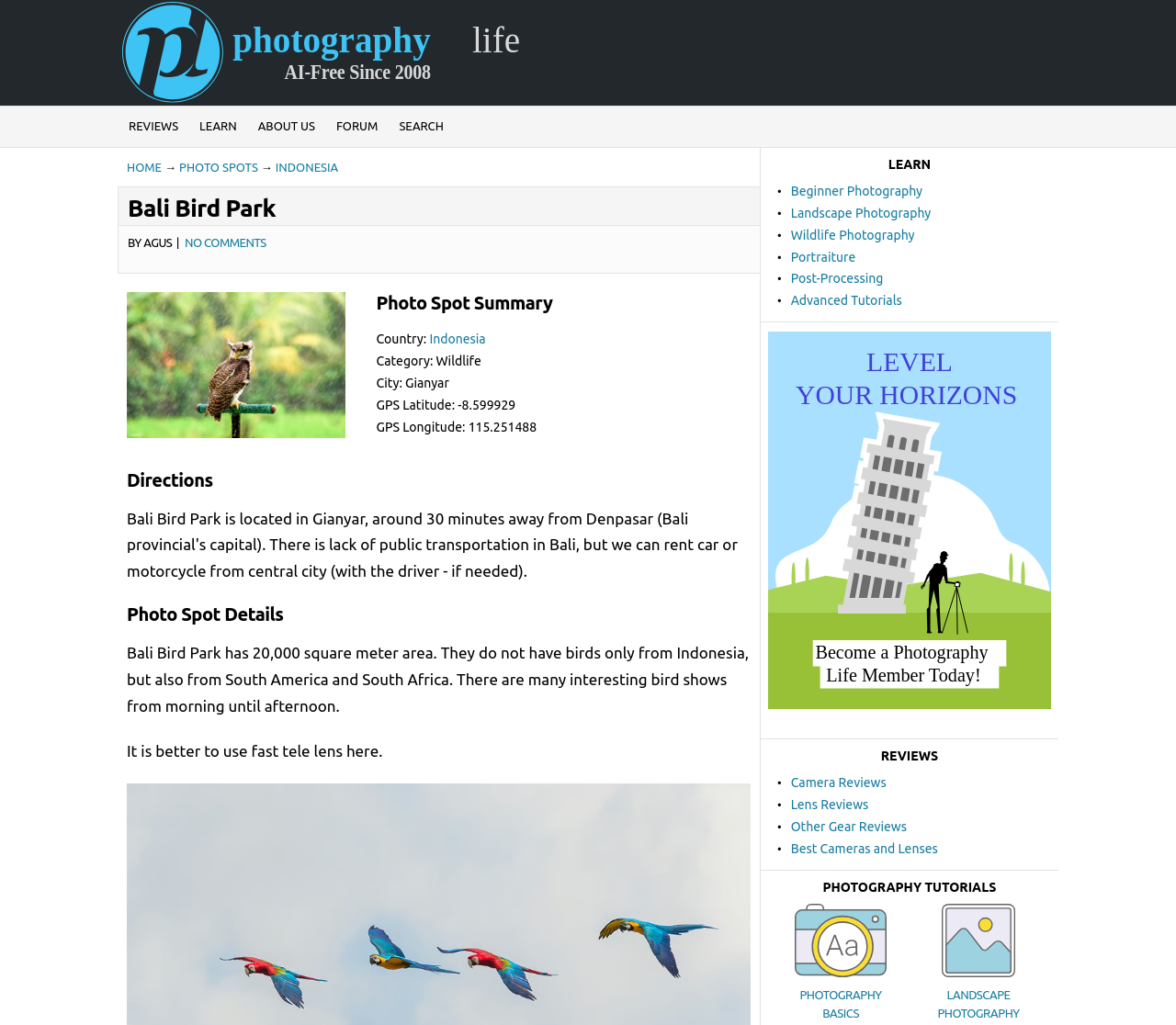Identify the bounding box of the HTML element described here: "Forcewebs - Anders Magnusson". Provide the coordinates as four float numbers between 0 and 1: [left, top, right, bottom].

None